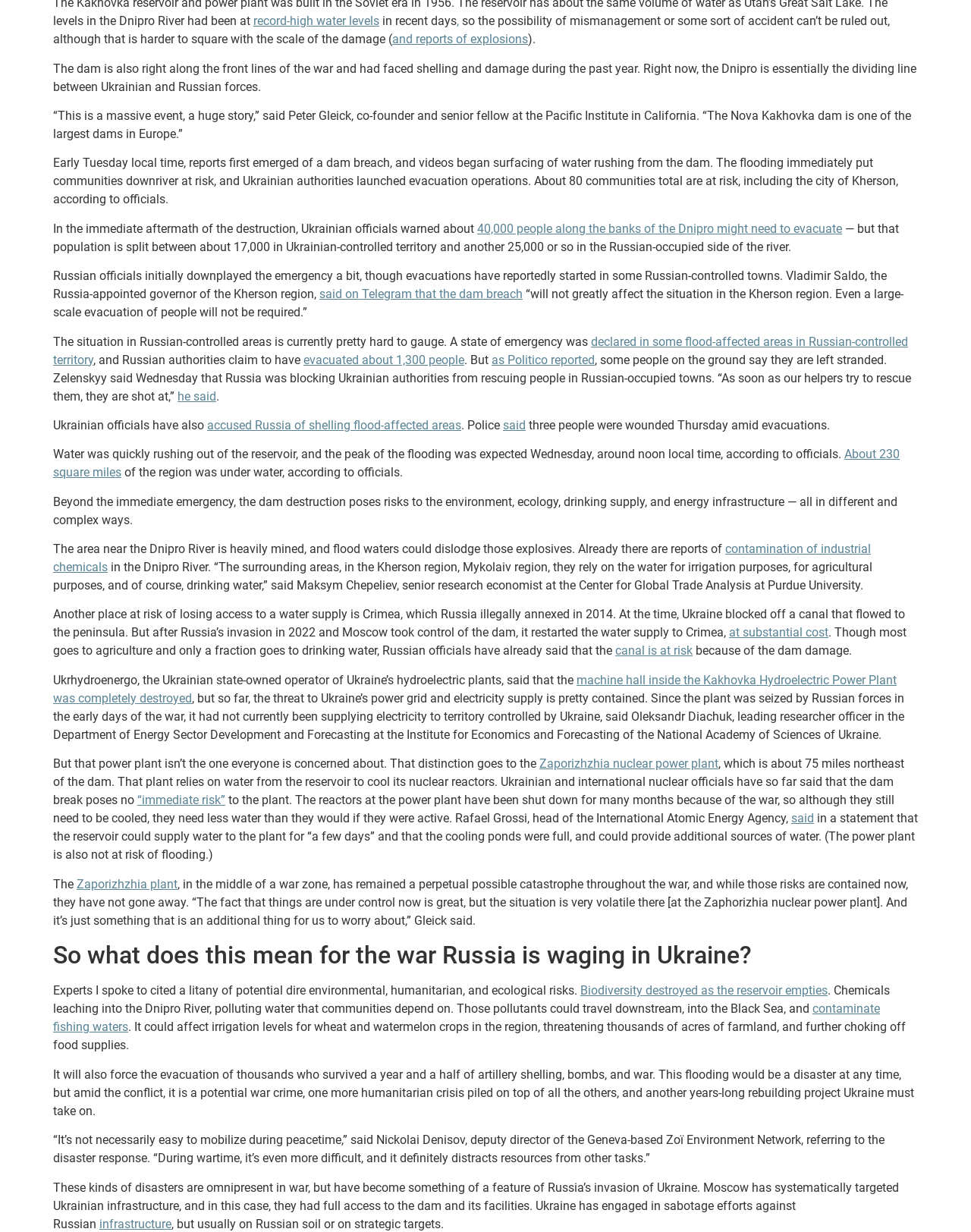Please pinpoint the bounding box coordinates for the region I should click to adhere to this instruction: "check the link to 'contamination of industrial chemicals'".

[0.055, 0.44, 0.897, 0.466]